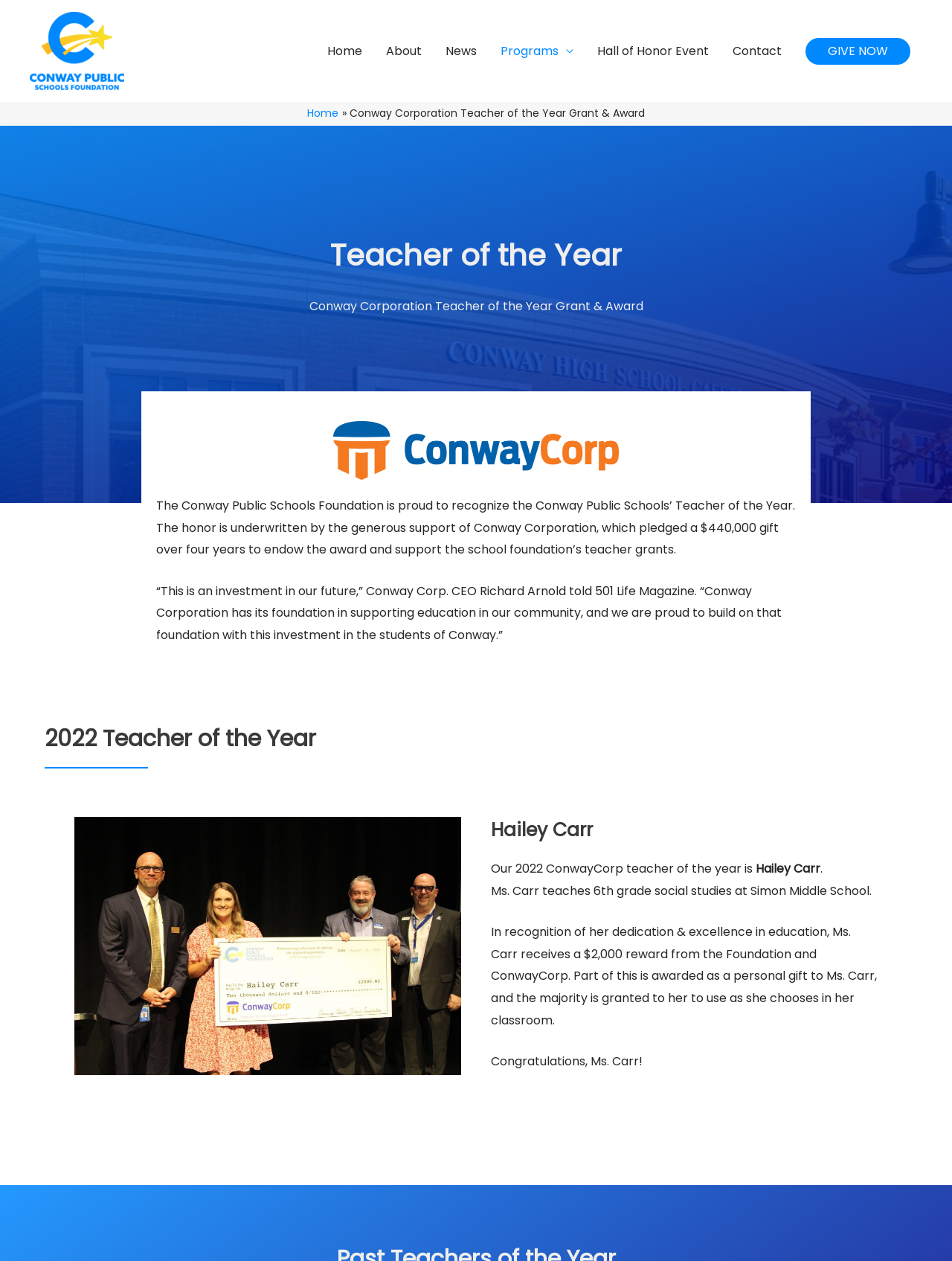Determine the primary headline of the webpage.

Teacher of the Year